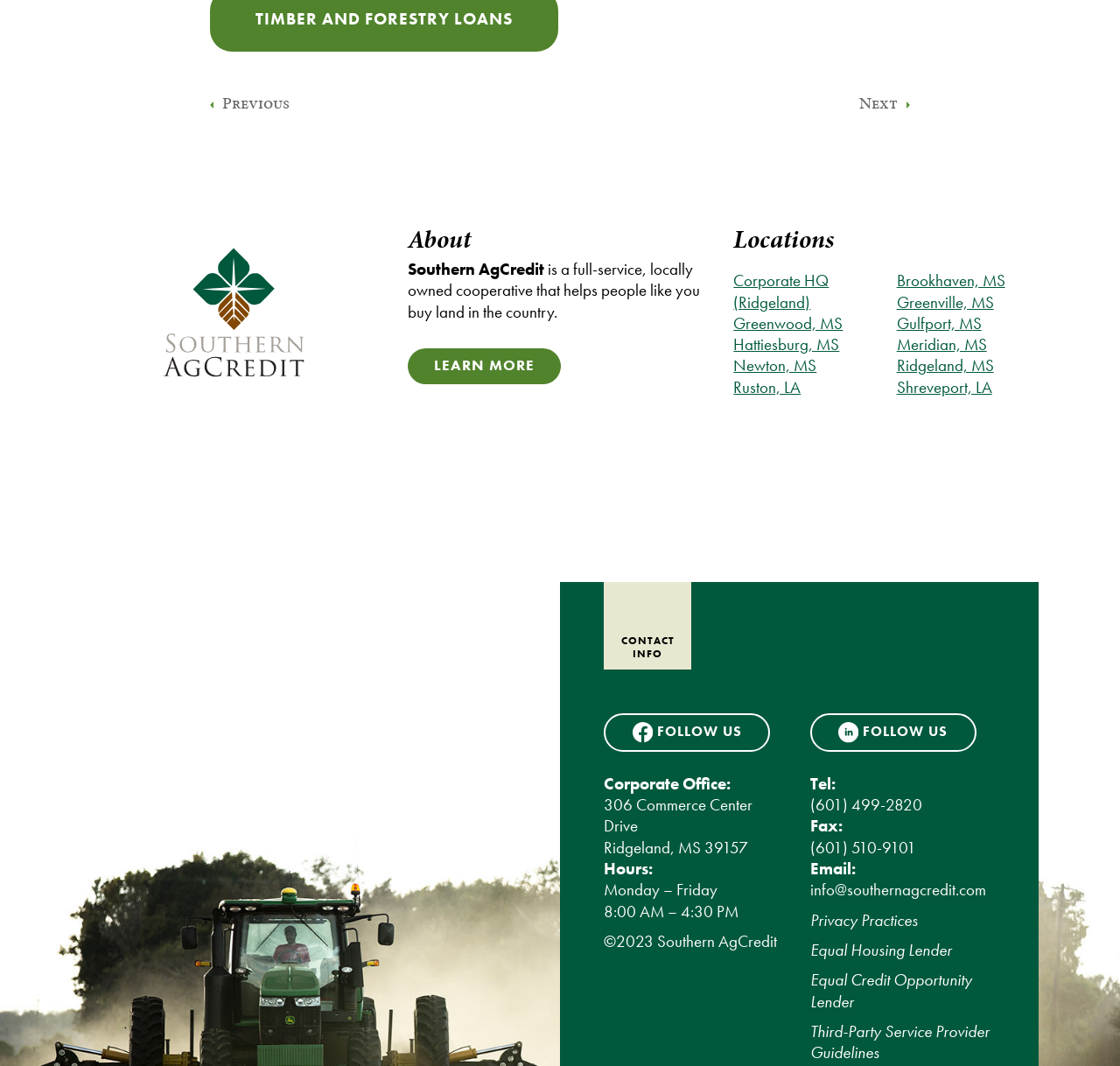Locate the bounding box coordinates of the element I should click to achieve the following instruction: "Submit the form".

None